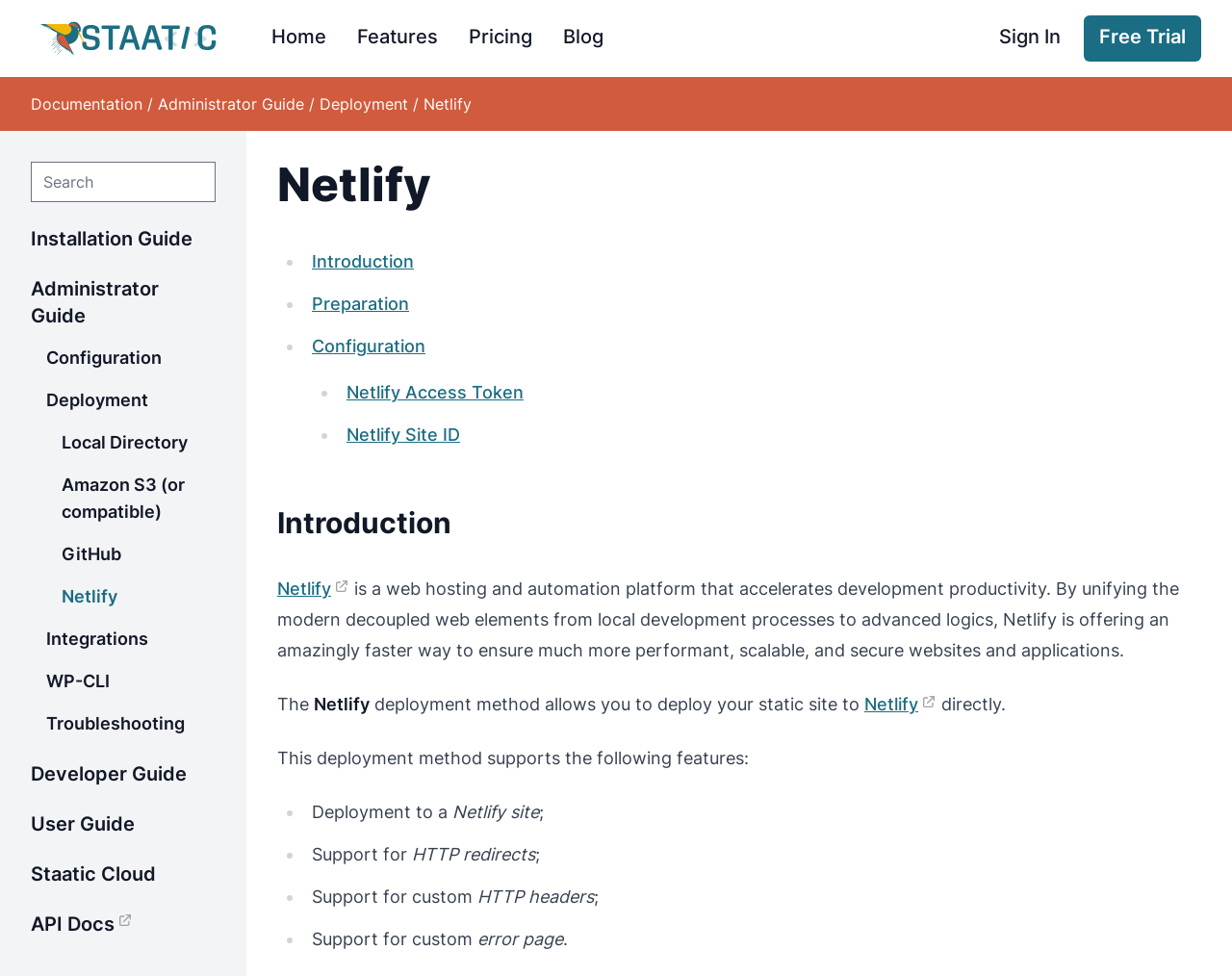Please identify the bounding box coordinates of the region to click in order to complete the task: "Click on the 'Features' link". The coordinates must be four float numbers between 0 and 1, specified as [left, top, right, bottom].

[0.29, 0.026, 0.356, 0.049]